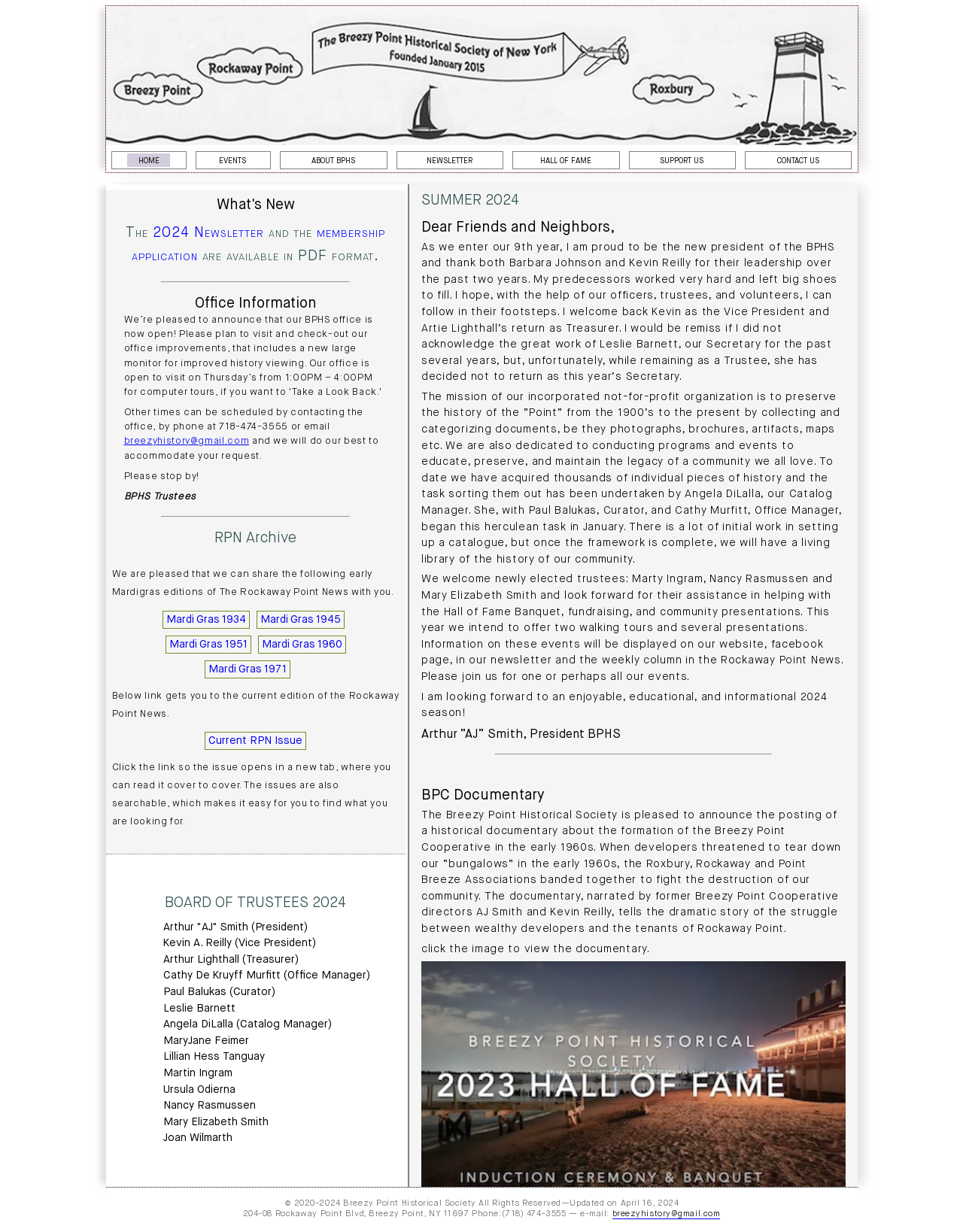Highlight the bounding box coordinates of the element you need to click to perform the following instruction: "view the 'RPN Archive'."

[0.116, 0.43, 0.415, 0.445]